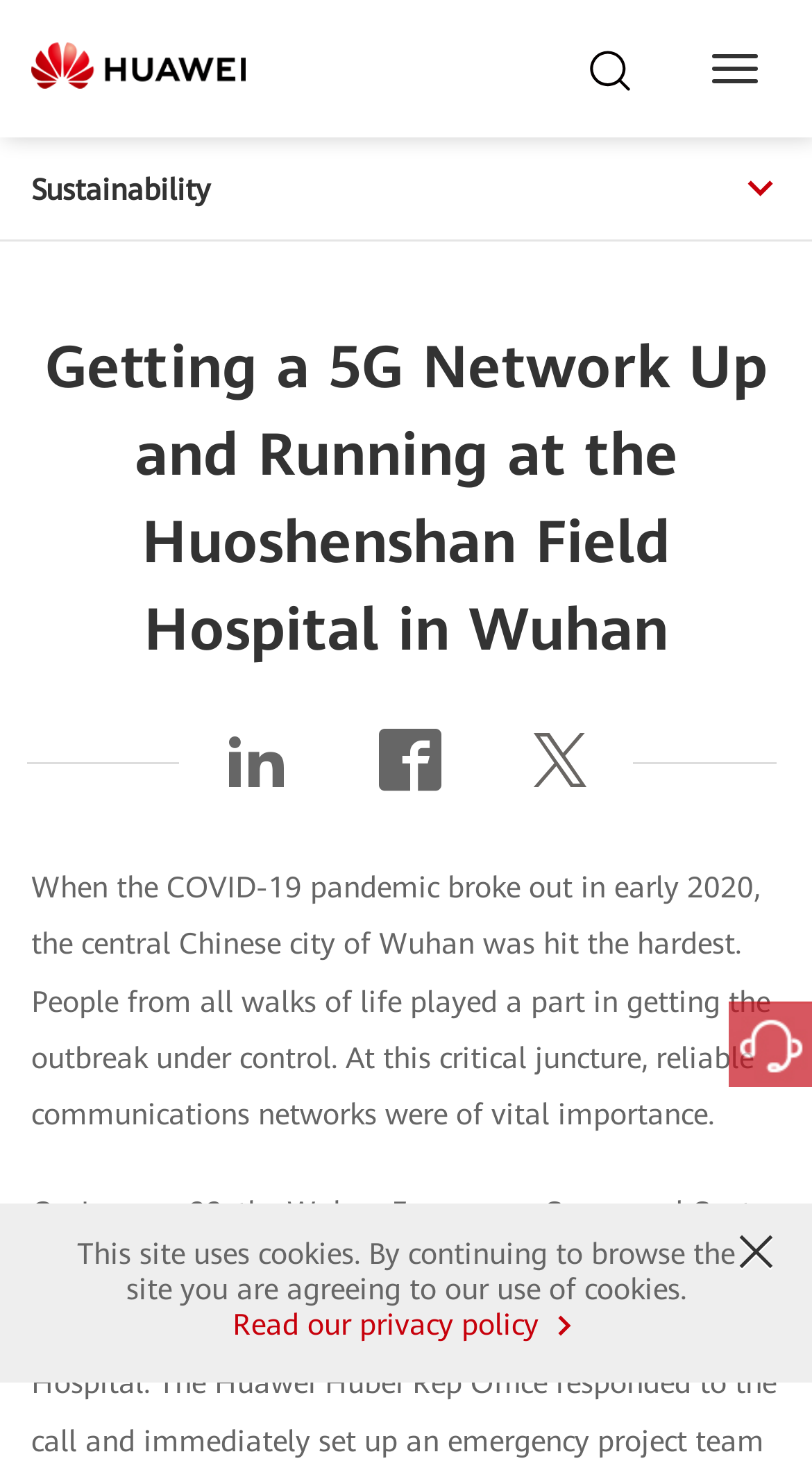Please find and give the text of the main heading on the webpage.

Getting a 5G Network Up and Running at the Huoshenshan Field Hospital in Wuhan